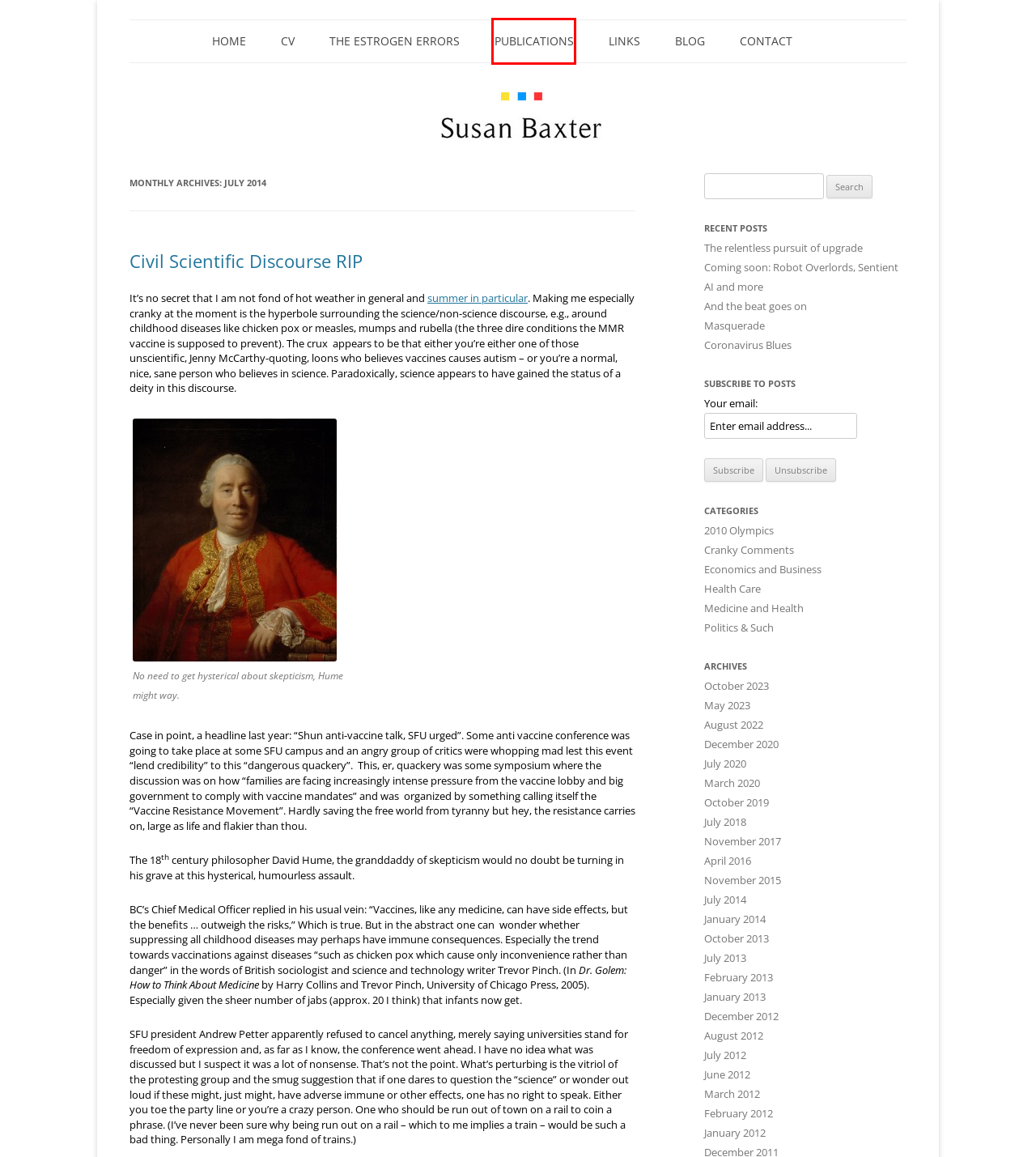You are presented with a screenshot of a webpage containing a red bounding box around an element. Determine which webpage description best describes the new webpage after clicking on the highlighted element. Here are the candidates:
A. Medicine and Health | Susan Baxter
B. Publications | Susan Baxter
C. December | 2020 | Susan Baxter
D. Economics and Business | Susan Baxter
E. The relentless pursuit of upgrade | Susan Baxter
F. Civil Scientific Discourse RIP | Susan Baxter
G. October | 2023 | Susan Baxter
H. January | 2014 | Susan Baxter

B